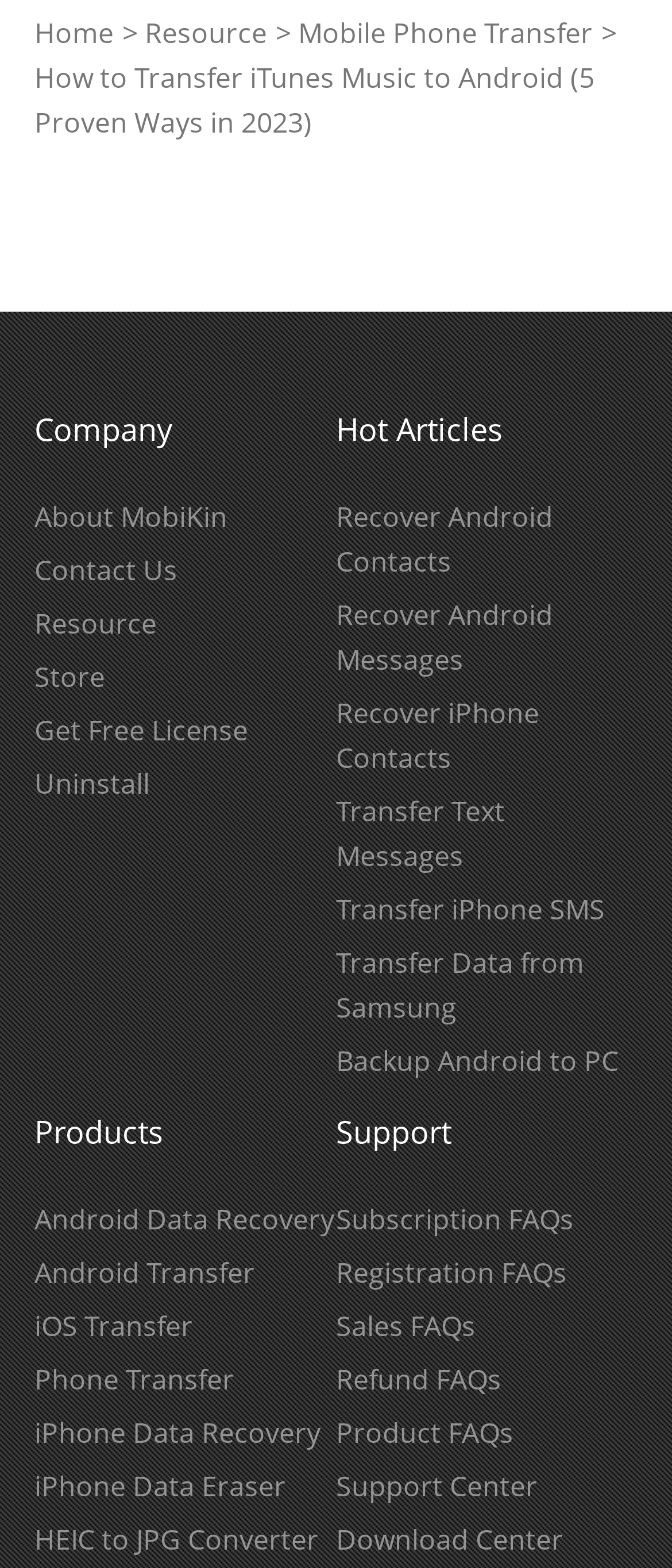From the screenshot, find the bounding box of the UI element matching this description: "Recover iPhone Contacts". Supply the bounding box coordinates in the form [left, top, right, bottom], each a float between 0 and 1.

[0.5, 0.443, 0.803, 0.496]